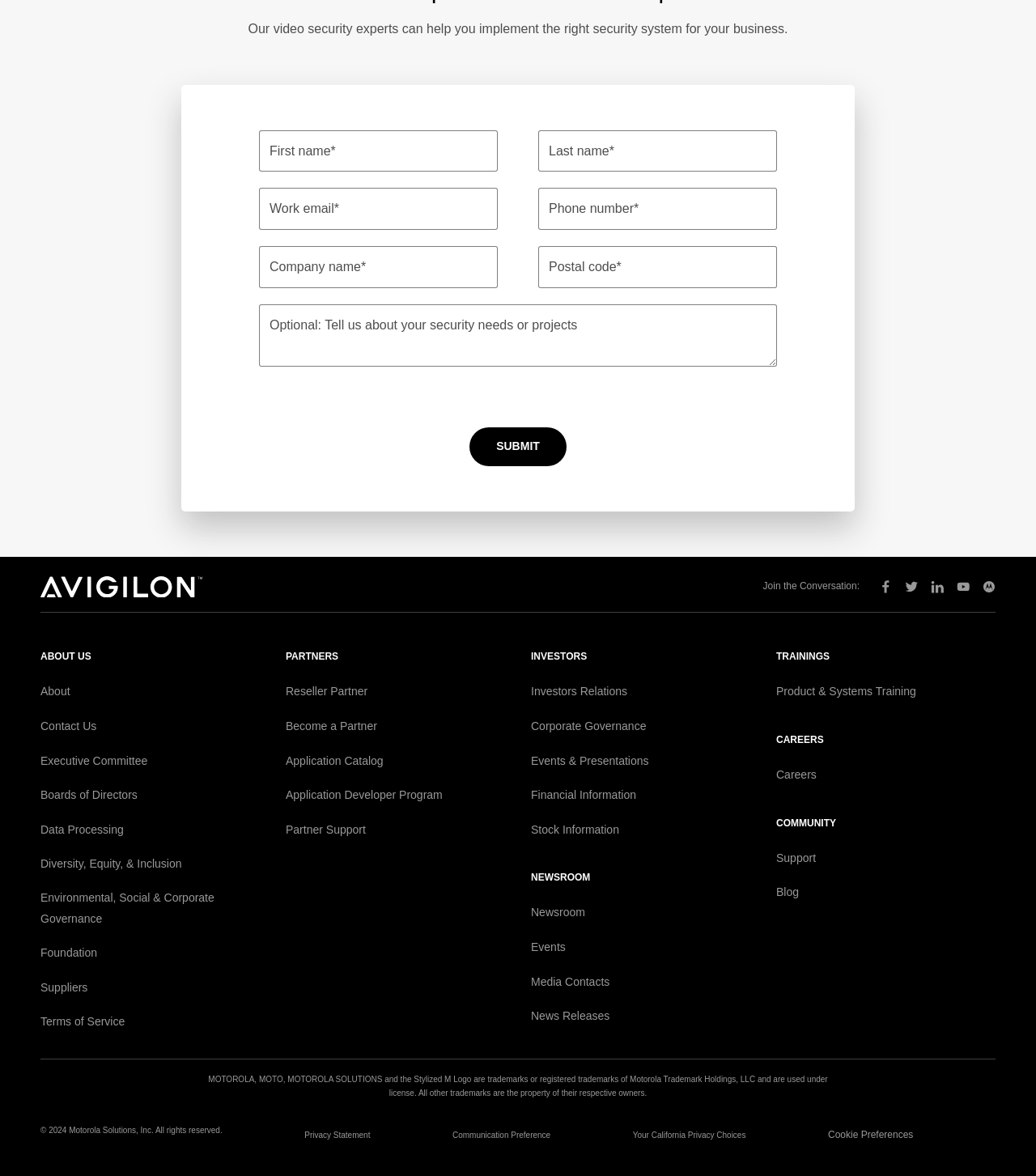Locate the bounding box coordinates of the clickable region to complete the following instruction: "Submit the form."

[0.453, 0.364, 0.547, 0.396]